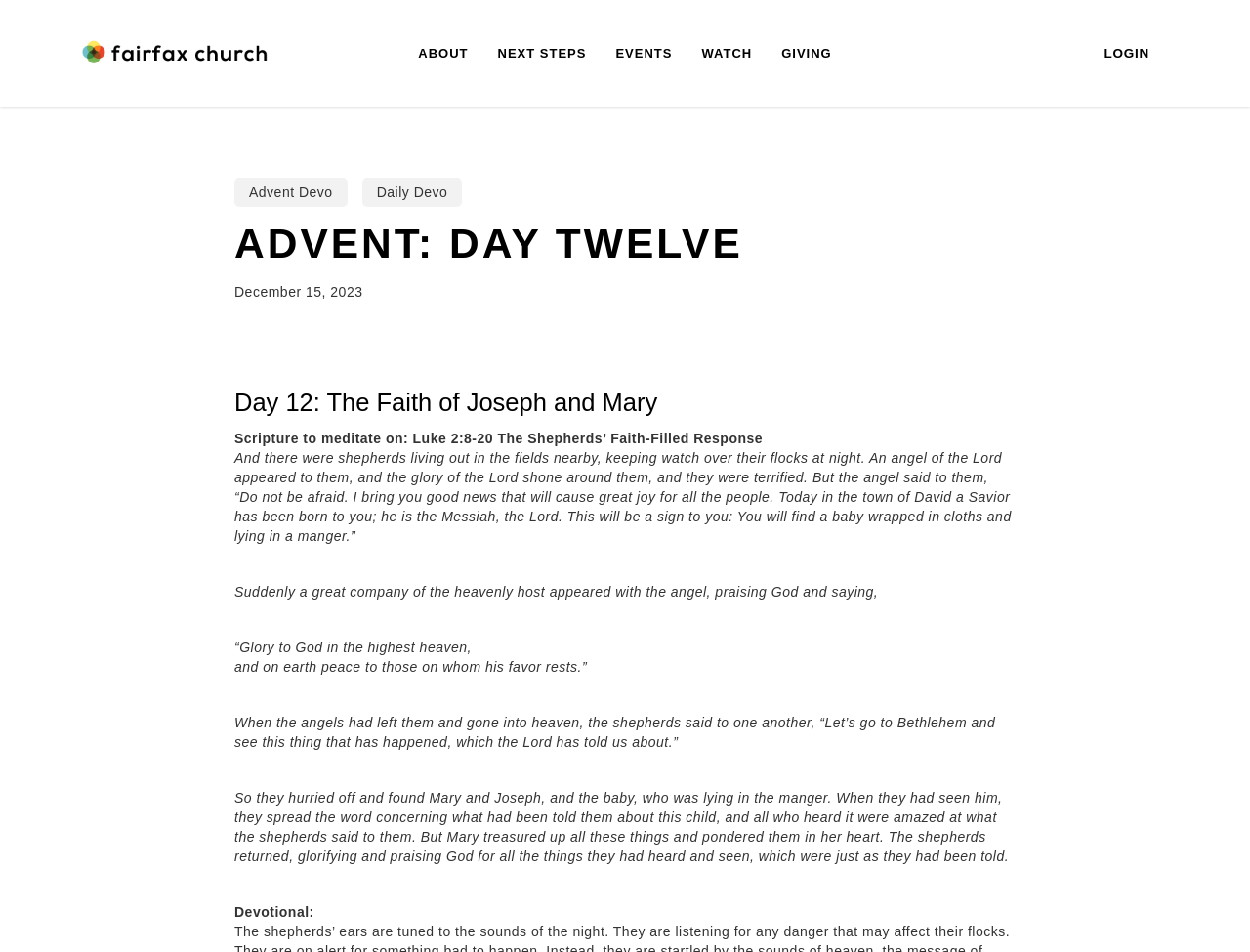Determine the bounding box coordinates of the clickable region to execute the instruction: "Go to the ABOUT page". The coordinates should be four float numbers between 0 and 1, denoted as [left, top, right, bottom].

[0.323, 0.05, 0.386, 0.063]